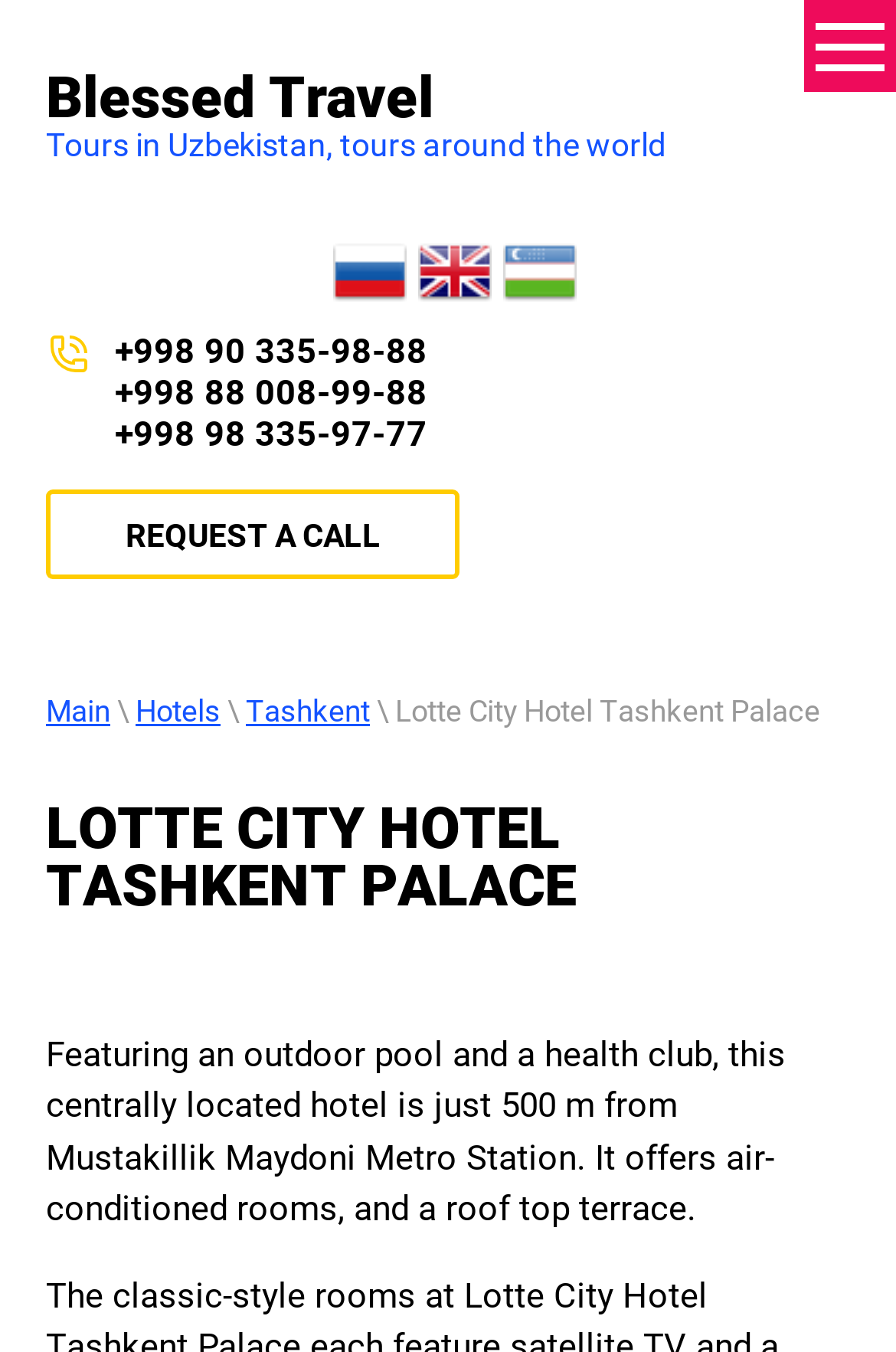What type of rooms does the hotel offer?
Use the information from the screenshot to give a comprehensive response to the question.

I found this information in the description of the hotel, which mentions that it 'offers air-conditioned rooms'.